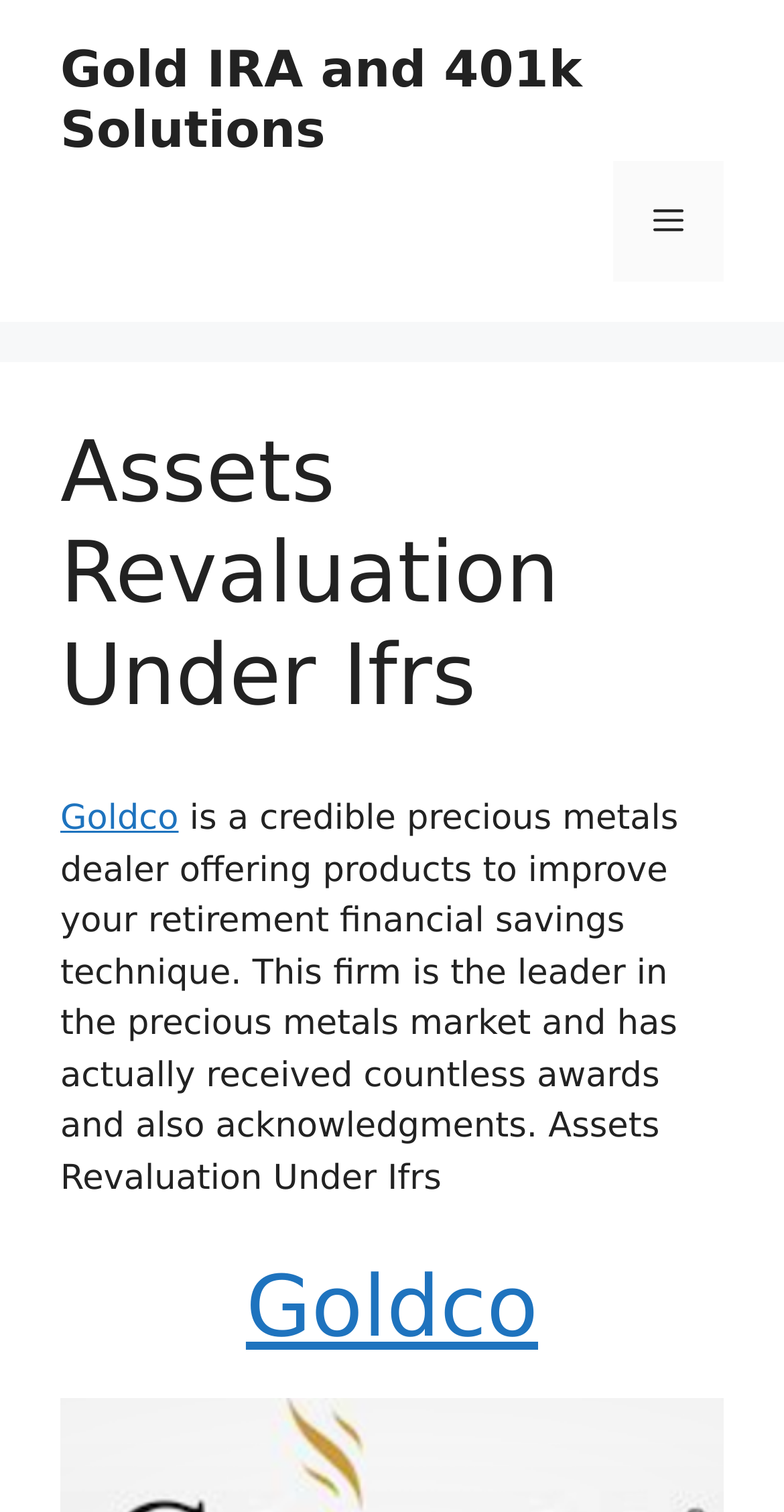Please give a succinct answer to the question in one word or phrase:
What is the topic of the main content?

Assets Revaluation Under Ifrs